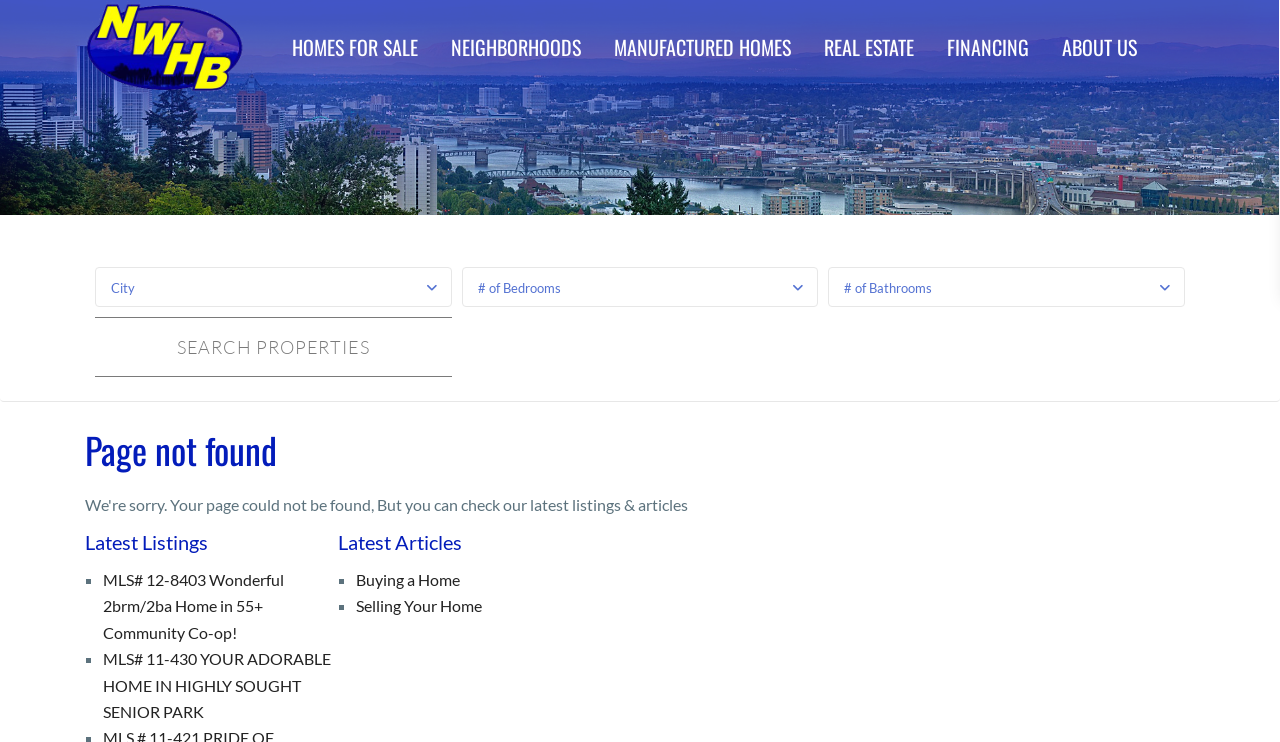What is the purpose of the 'Search Properties' button?
Provide a detailed and well-explained answer to the question.

The 'Search Properties' button is a call-to-action that allows users to initiate a search for properties based on their specified criteria, such as city, number of bedrooms, and number of bathrooms.